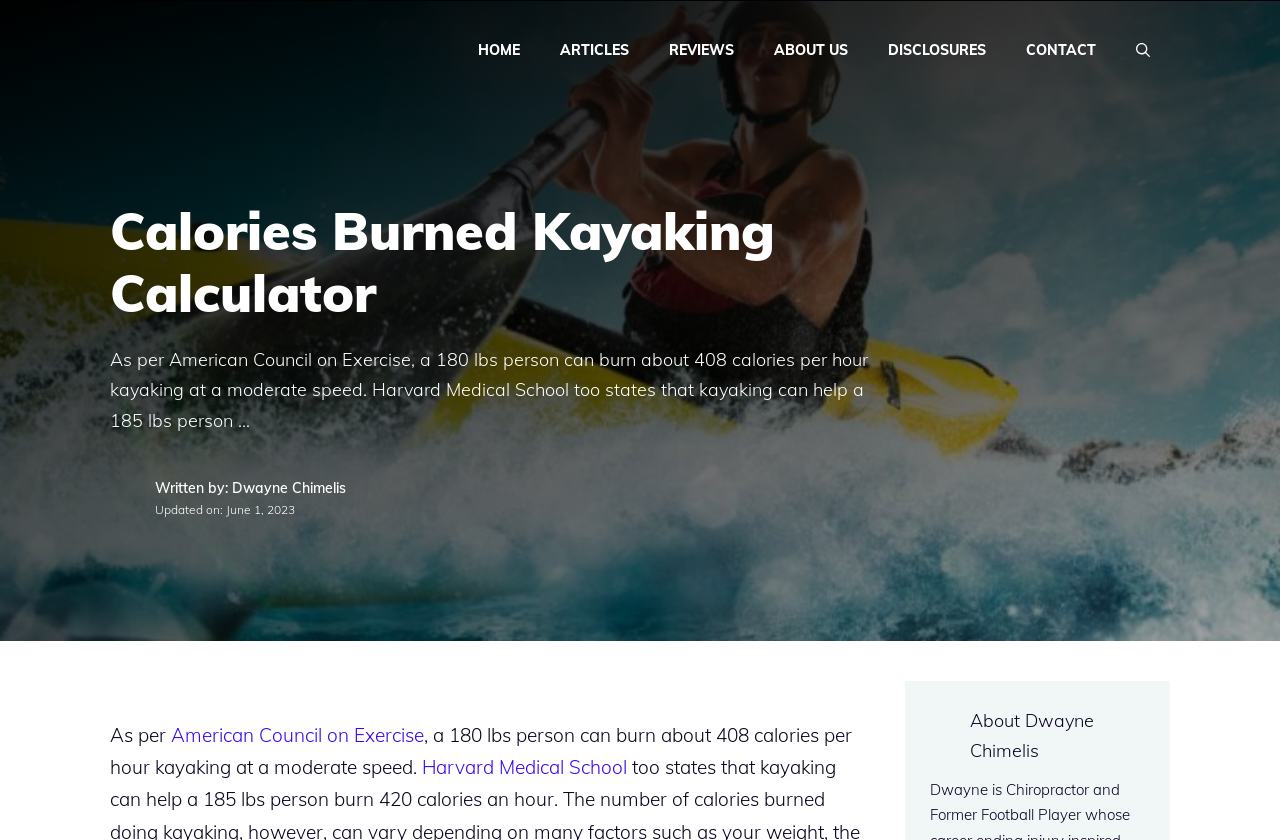Based on what you see in the screenshot, provide a thorough answer to this question: What is the purpose of the calculator?

The webpage provides a calculator to find out how many calories a person can burn while kayaking, as stated in the meta description 'Use our calories burned kayaking calculator to find out how many calories you can burn doing this water sport.'